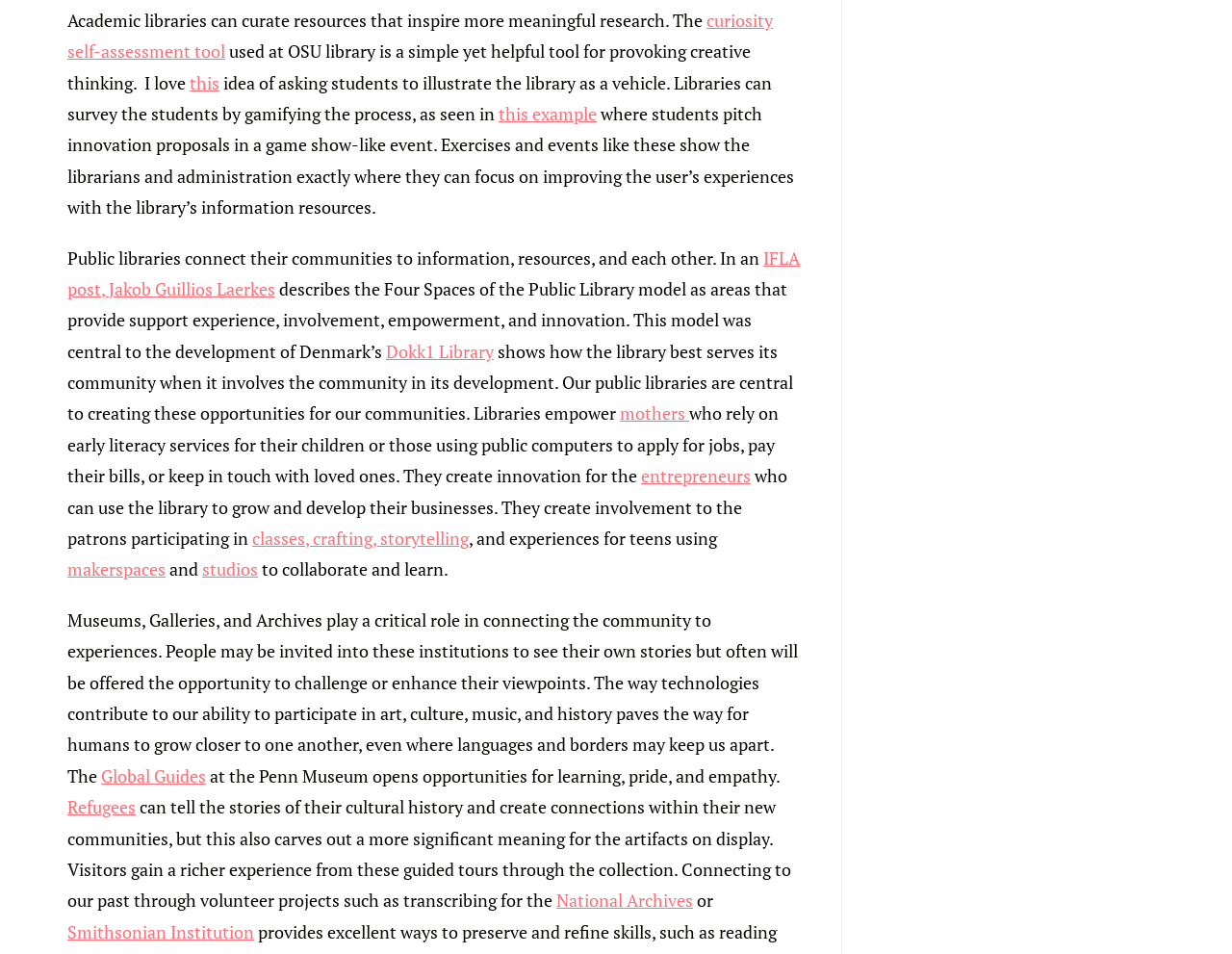Please give a succinct answer to the question in one word or phrase:
What is the curiosity self-assessment tool used for?

provoking creative thinking